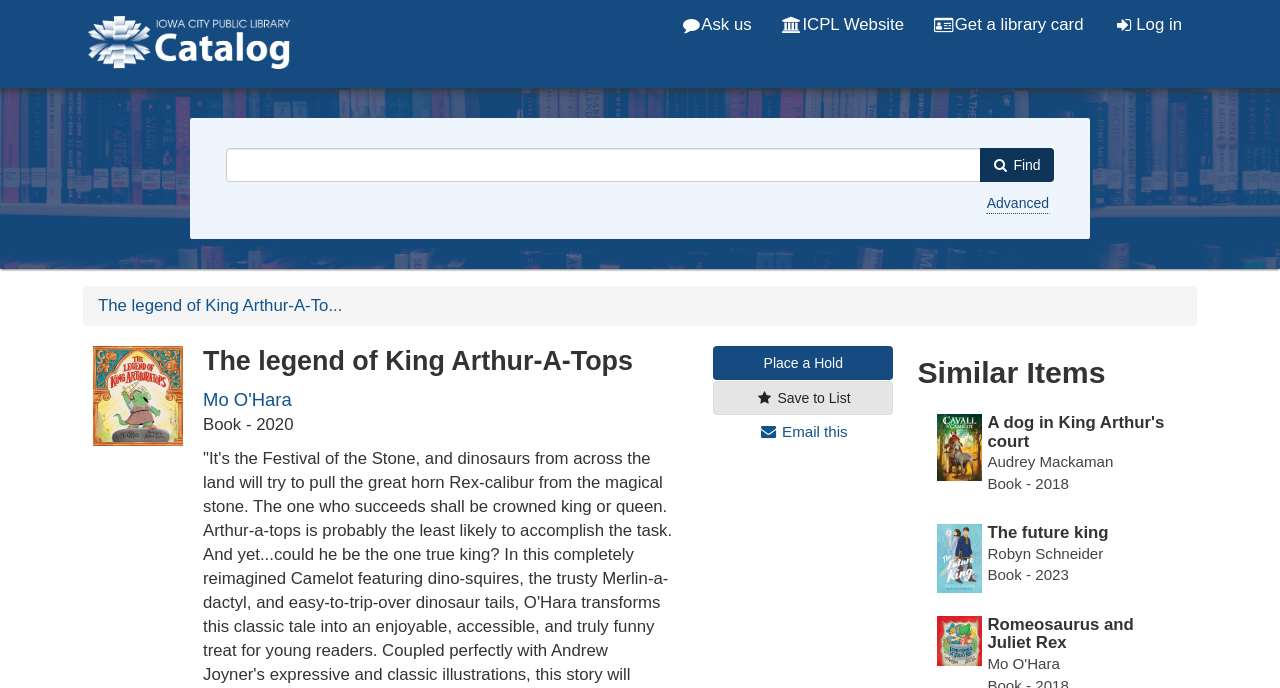Please identify the bounding box coordinates of the element's region that needs to be clicked to fulfill the following instruction: "Explore similar items". The bounding box coordinates should consist of four float numbers between 0 and 1, i.e., [left, top, right, bottom].

[0.717, 0.517, 0.927, 0.566]